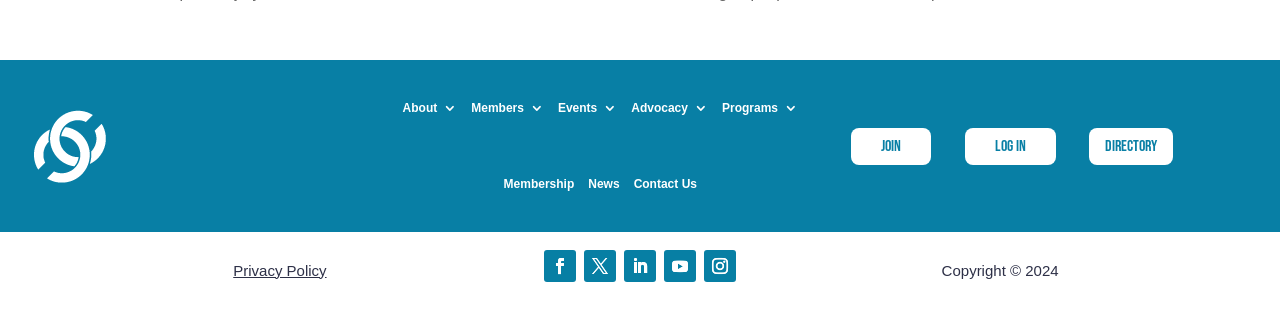Using the information shown in the image, answer the question with as much detail as possible: How many links are there in the top right corner?

I looked at the top right corner of the webpage and found three links: 'JOIN', 'LOG IN', and 'DIRECTORY'. There are 3 links in total.